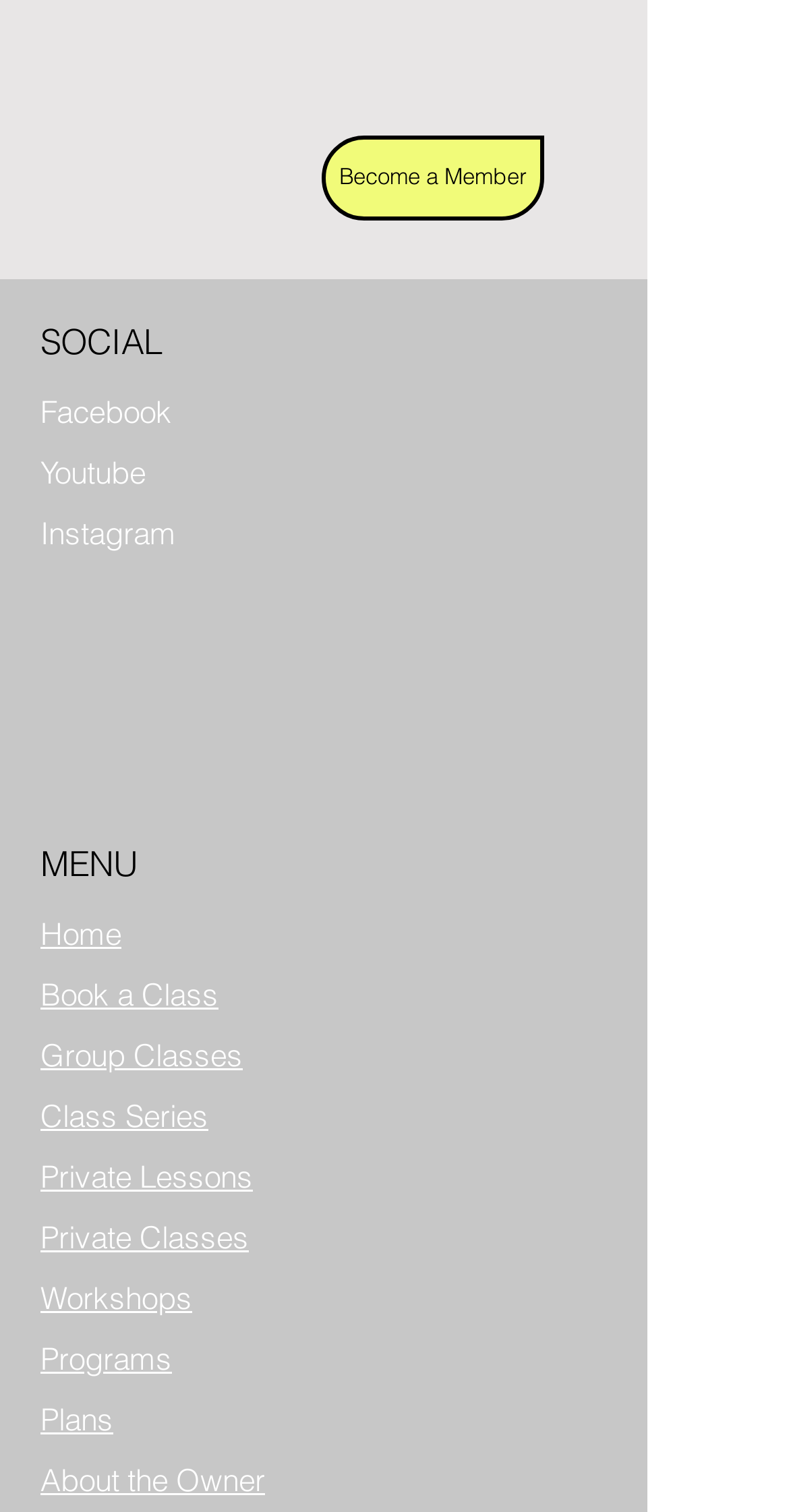Provide a one-word or short-phrase response to the question:
What is the second menu item under 'MENU'?

Book a Class